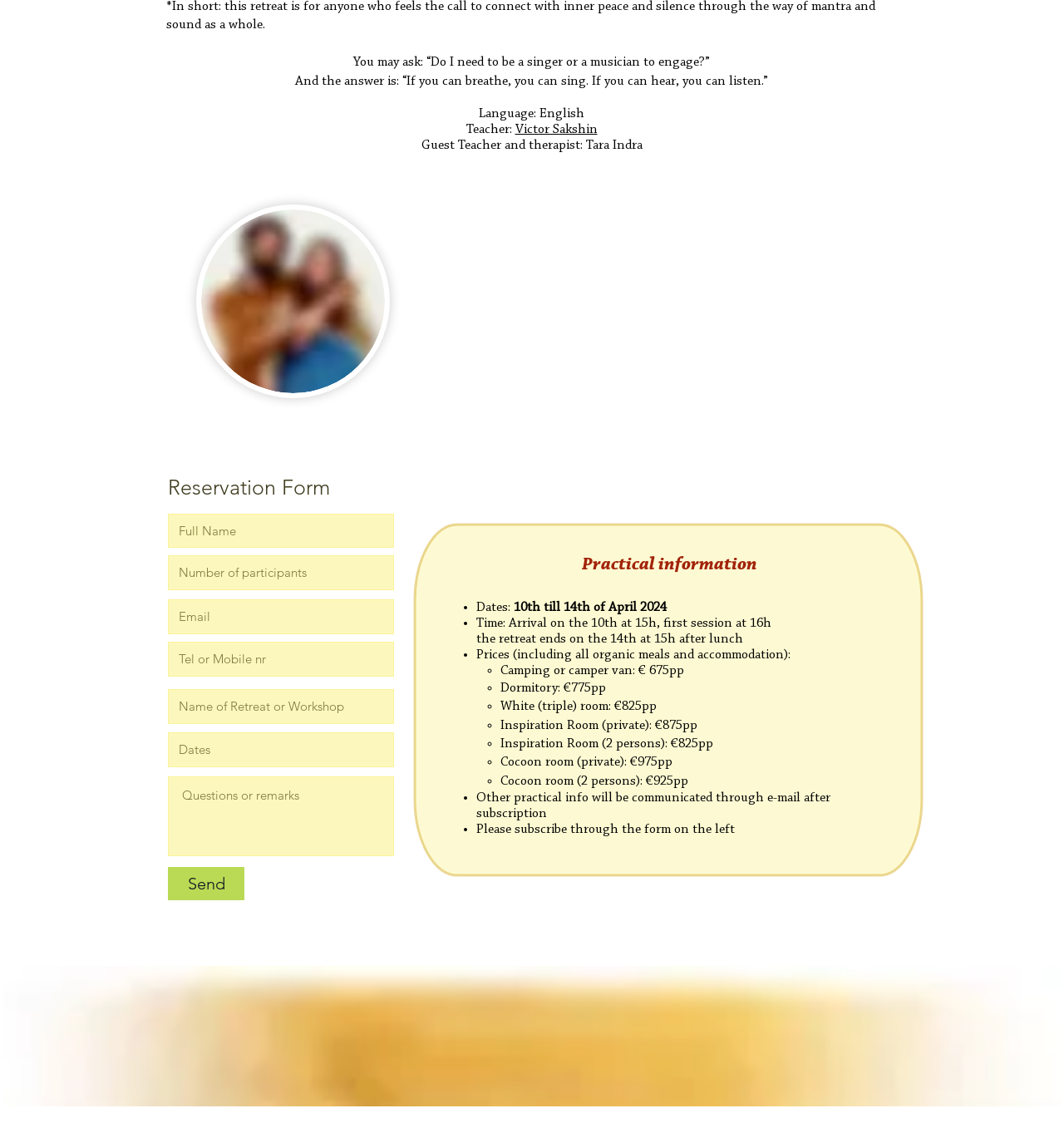Who is the teacher?
Using the screenshot, give a one-word or short phrase answer.

Victor Sakshin